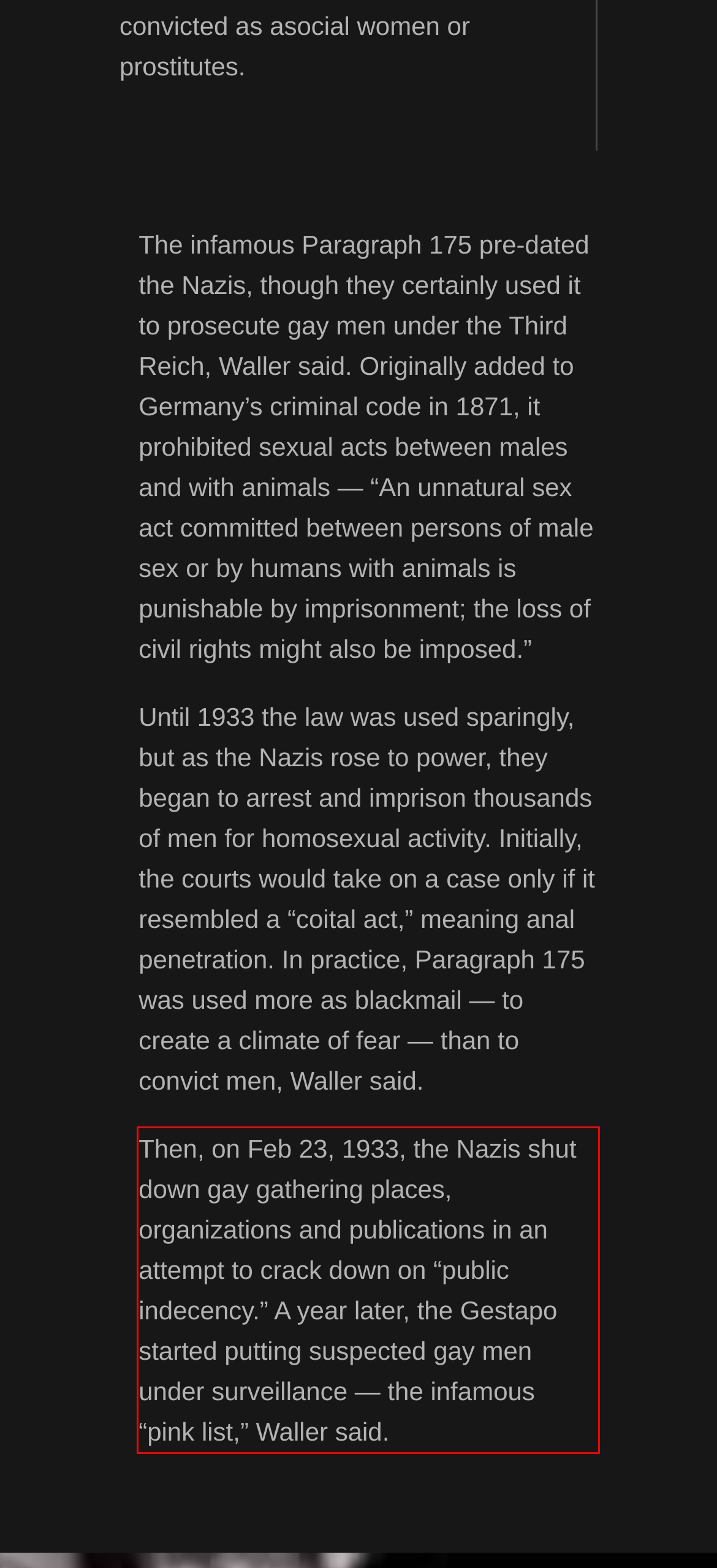The screenshot provided shows a webpage with a red bounding box. Apply OCR to the text within this red bounding box and provide the extracted content.

Then, on Feb 23, 1933, the Nazis shut down gay gathering places, organizations and publications in an attempt to crack down on “public indecency.” A year later, the Gestapo started putting suspected gay men under surveillance — the infamous “pink list,” Waller said.